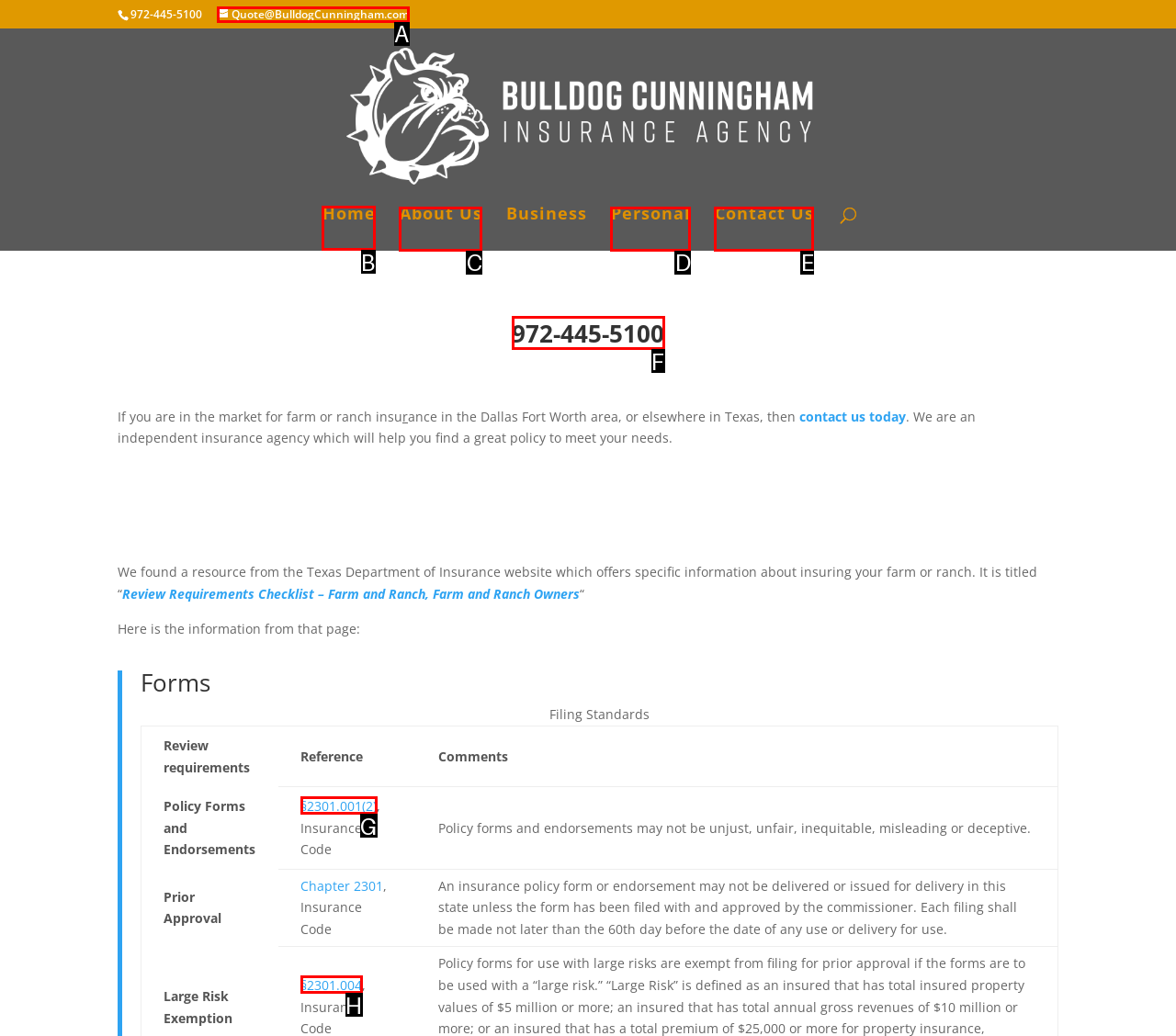Select the letter of the UI element you need to click to complete this task: Click the 'GET INVOLVED' link.

None